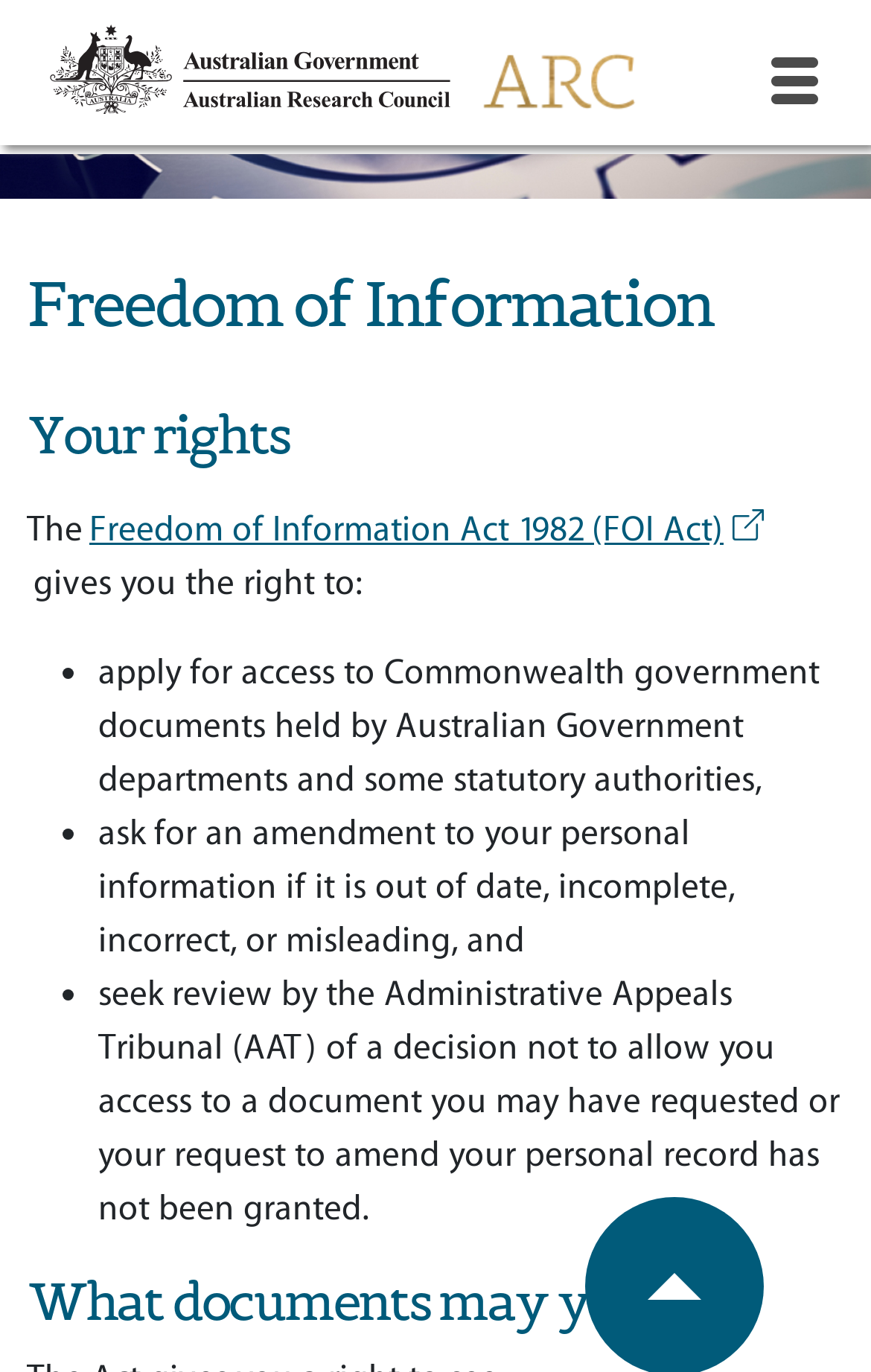How many rights does the FOI Act give?
Please provide a single word or phrase answer based on the image.

Three